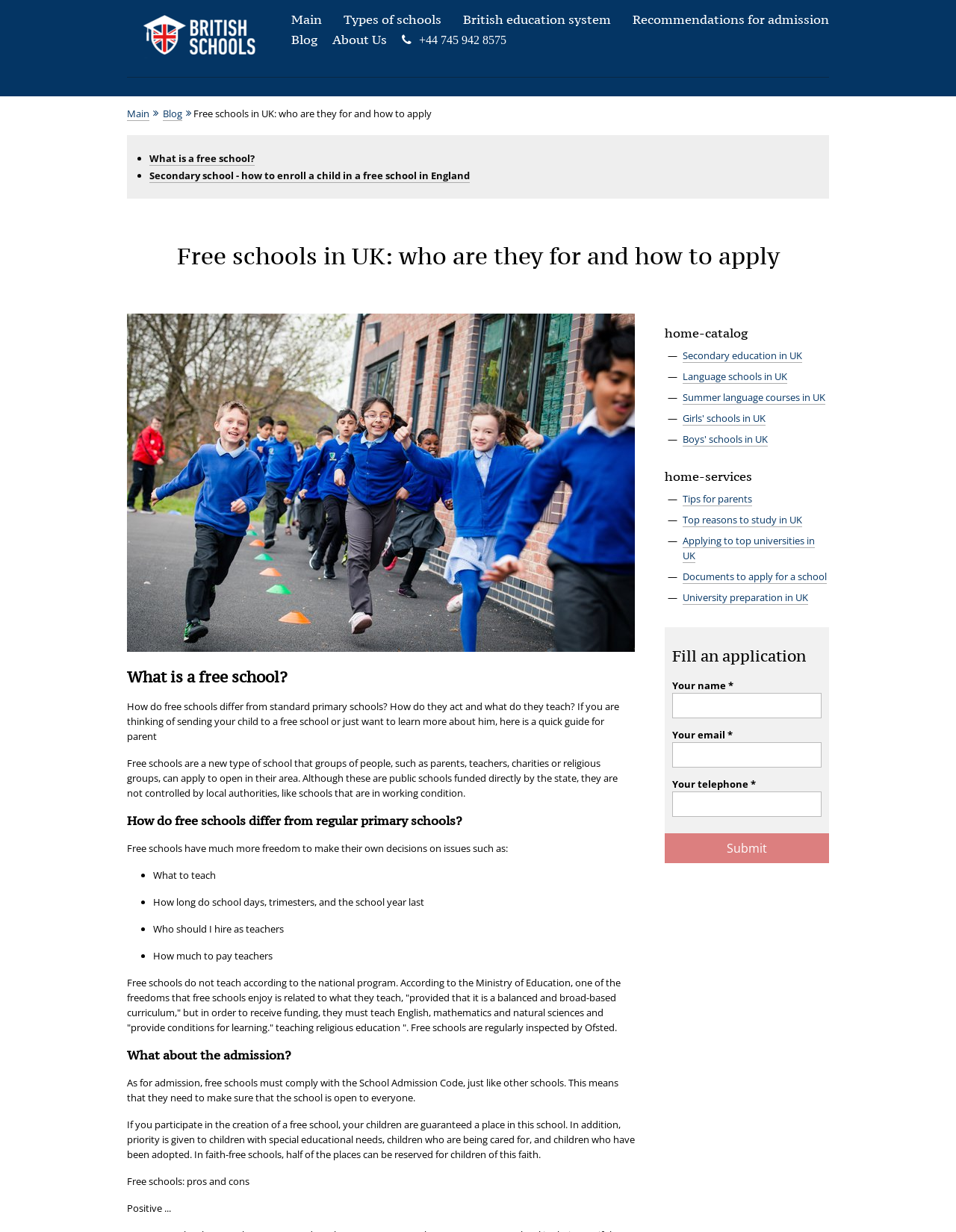Please identify the bounding box coordinates of the element's region that I should click in order to complete the following instruction: "Click the 'logo' link". The bounding box coordinates consist of four float numbers between 0 and 1, i.e., [left, top, right, bottom].

[0.133, 0.009, 0.273, 0.05]